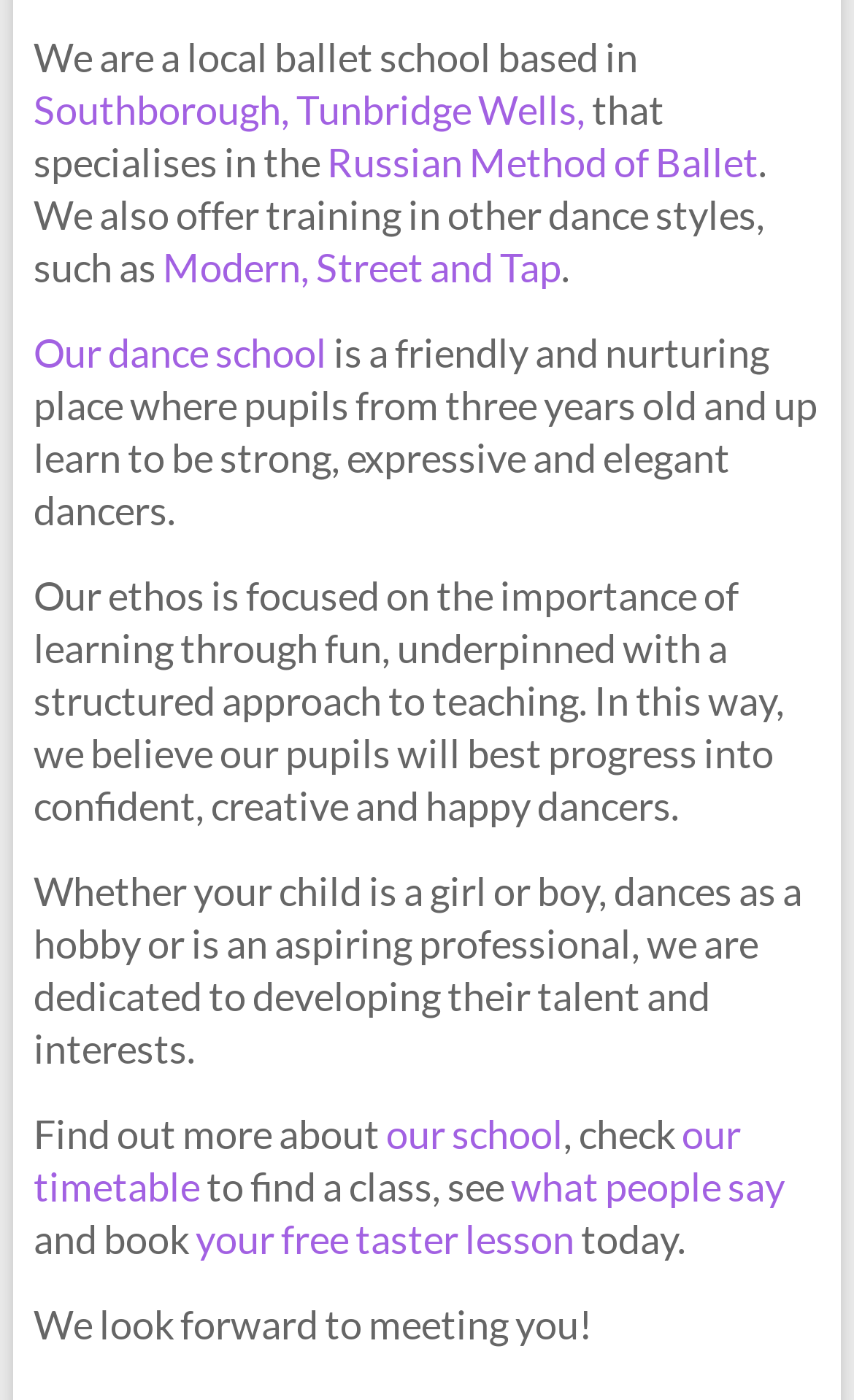Please determine the bounding box coordinates for the element with the description: "what people say".

[0.598, 0.83, 0.919, 0.864]